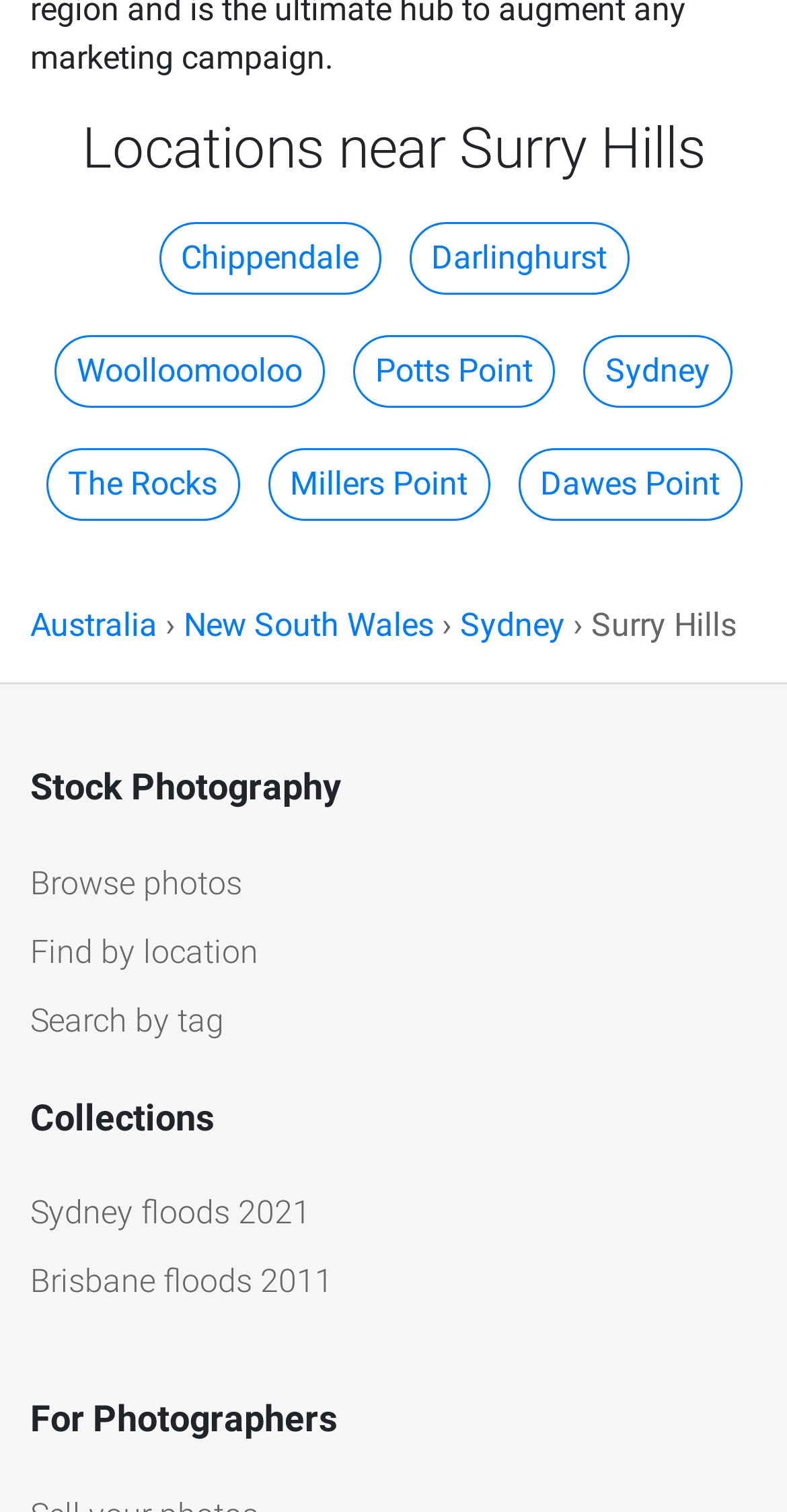How many locations are listed near Surry Hills?
Based on the image, give a concise answer in the form of a single word or short phrase.

9